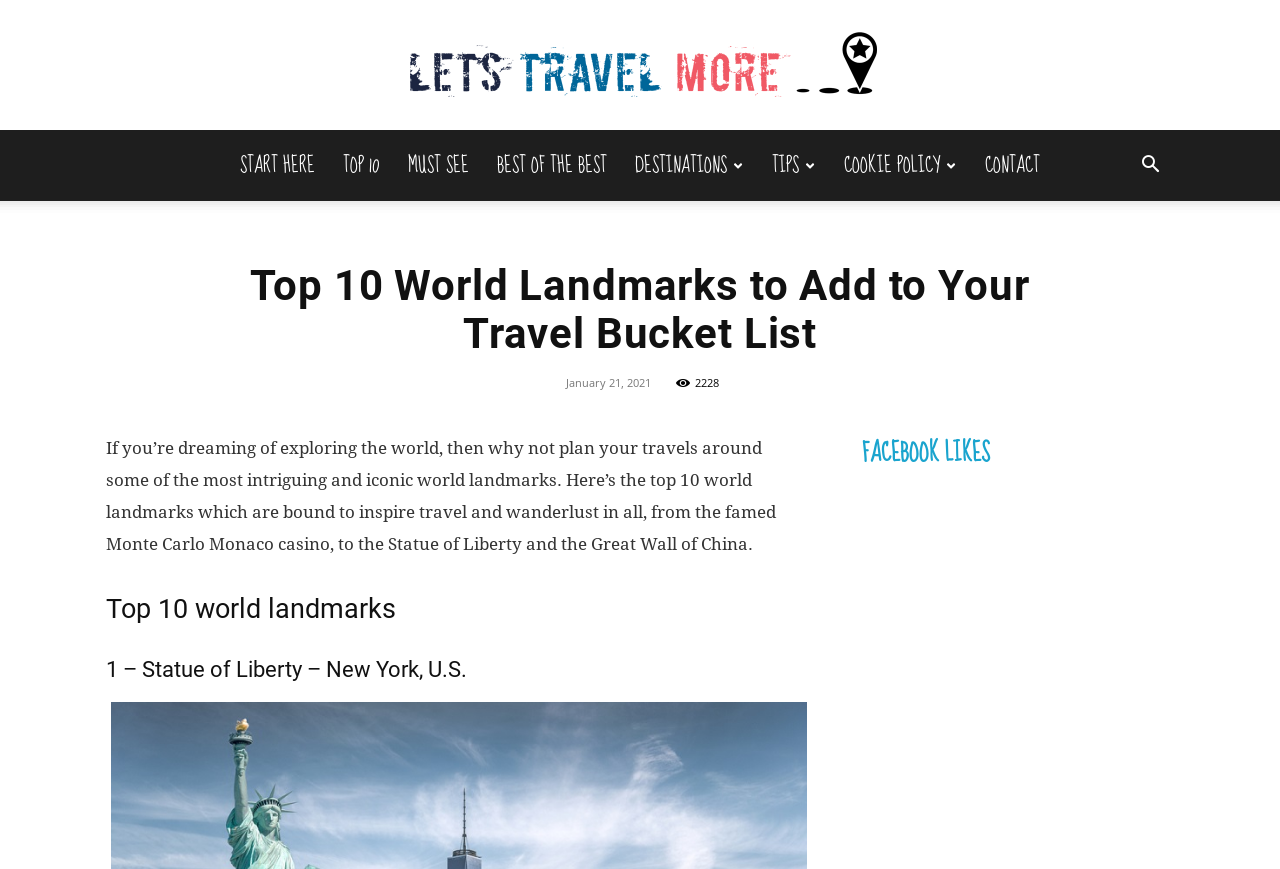What is the name of the casino mentioned in the text?
Answer the question with a single word or phrase derived from the image.

Monte Carlo